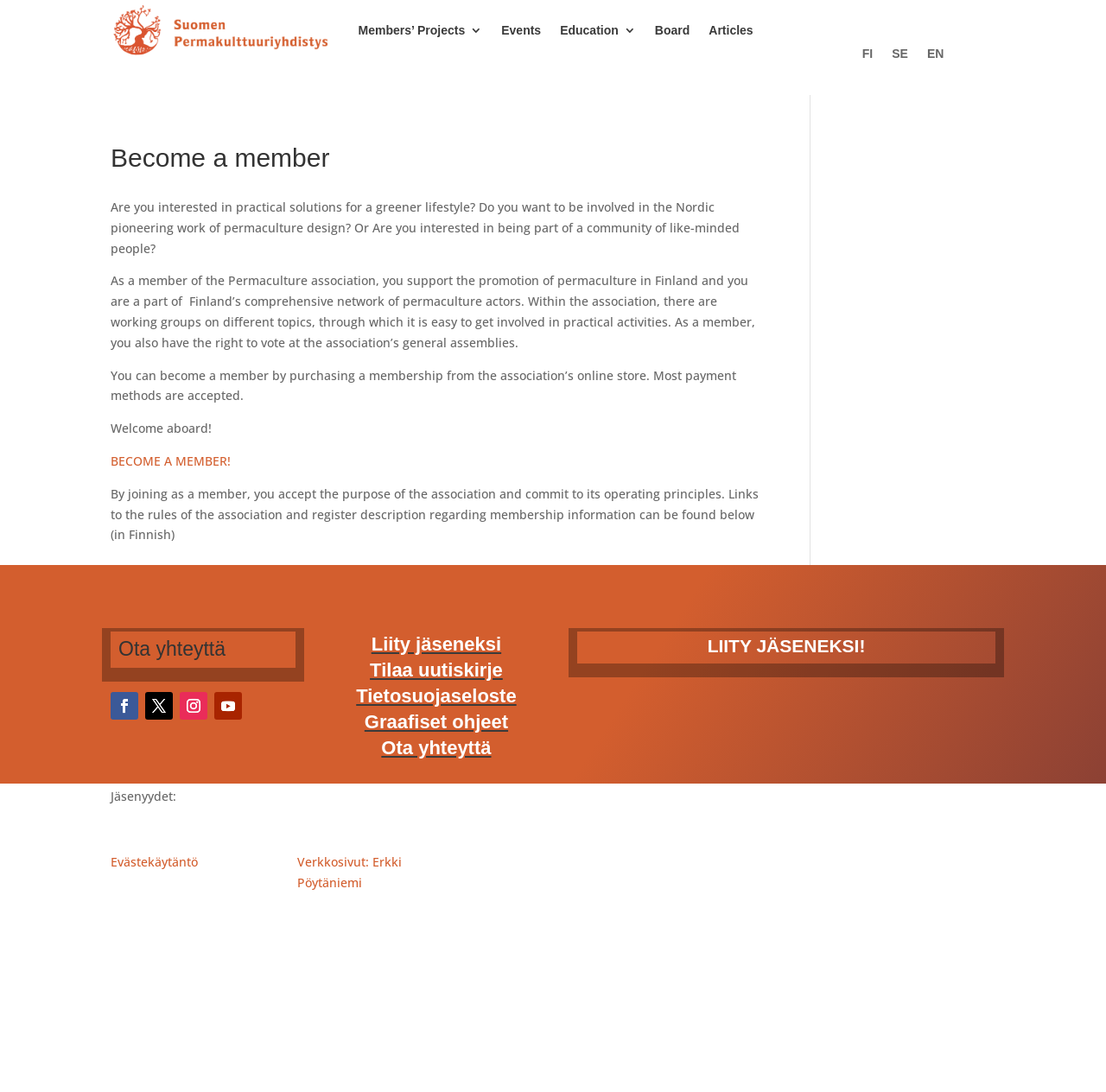How can I become a member of the Permaculture association?
Observe the image and answer the question with a one-word or short phrase response.

Purchase membership from online store